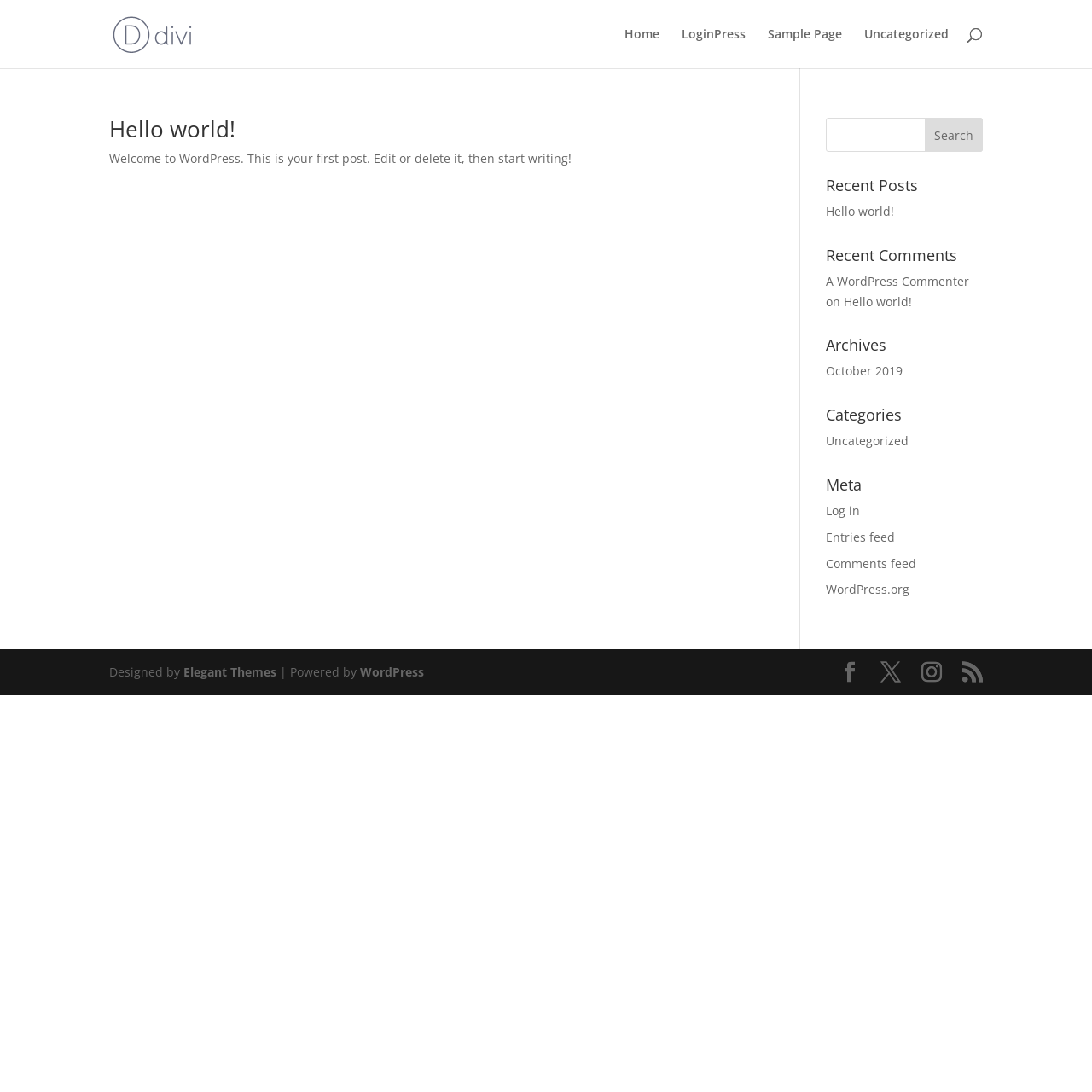Locate the bounding box coordinates of the element I should click to achieve the following instruction: "Go to Home page".

[0.572, 0.026, 0.604, 0.062]